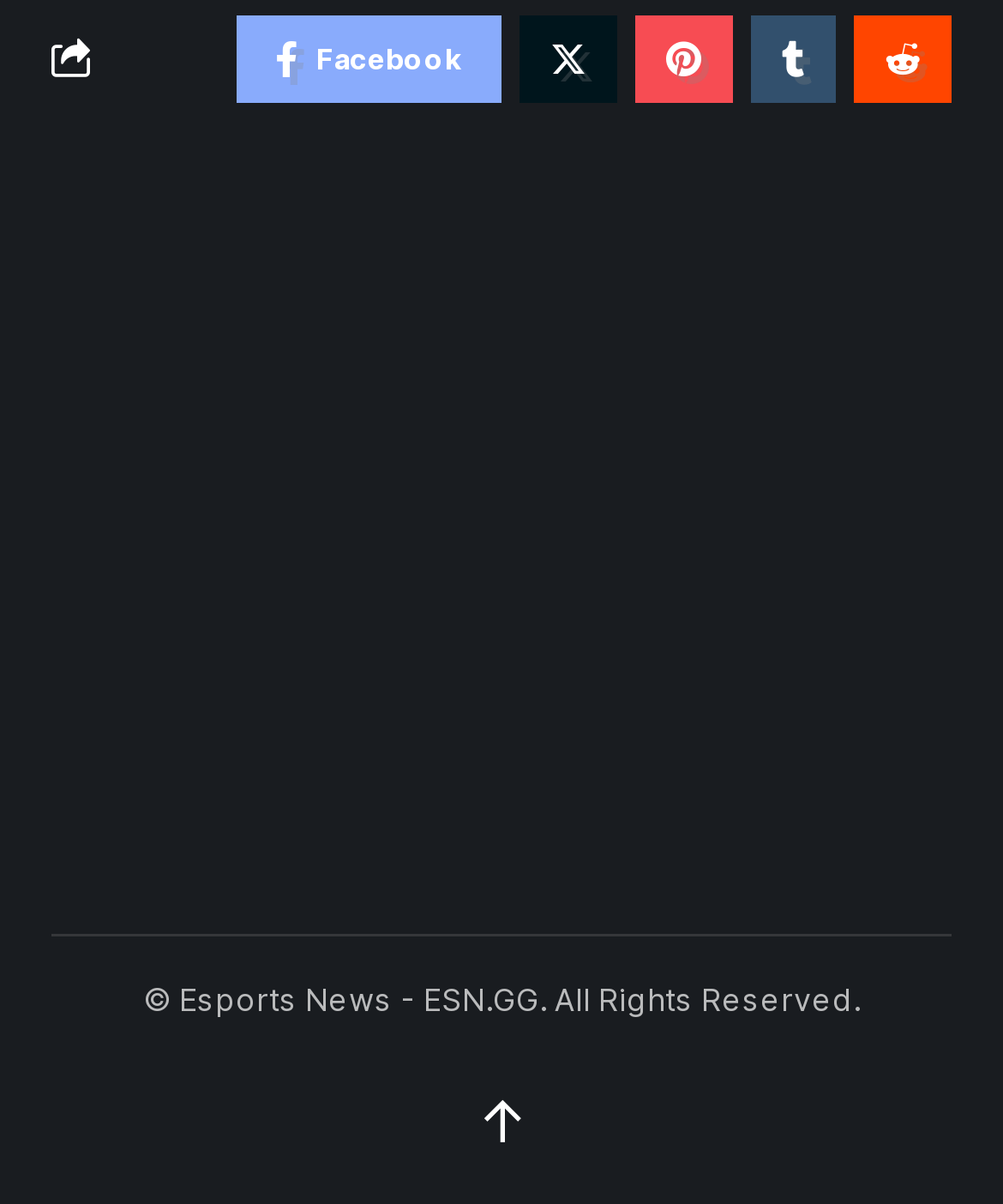Please provide a comprehensive answer to the question below using the information from the image: What is the purpose of the 'back top' link?

The 'back top' link is likely used to scroll the webpage back to the top, as indicated by the StaticText element '↑' inside the link, which is a common symbol for 'up' or 'top'.